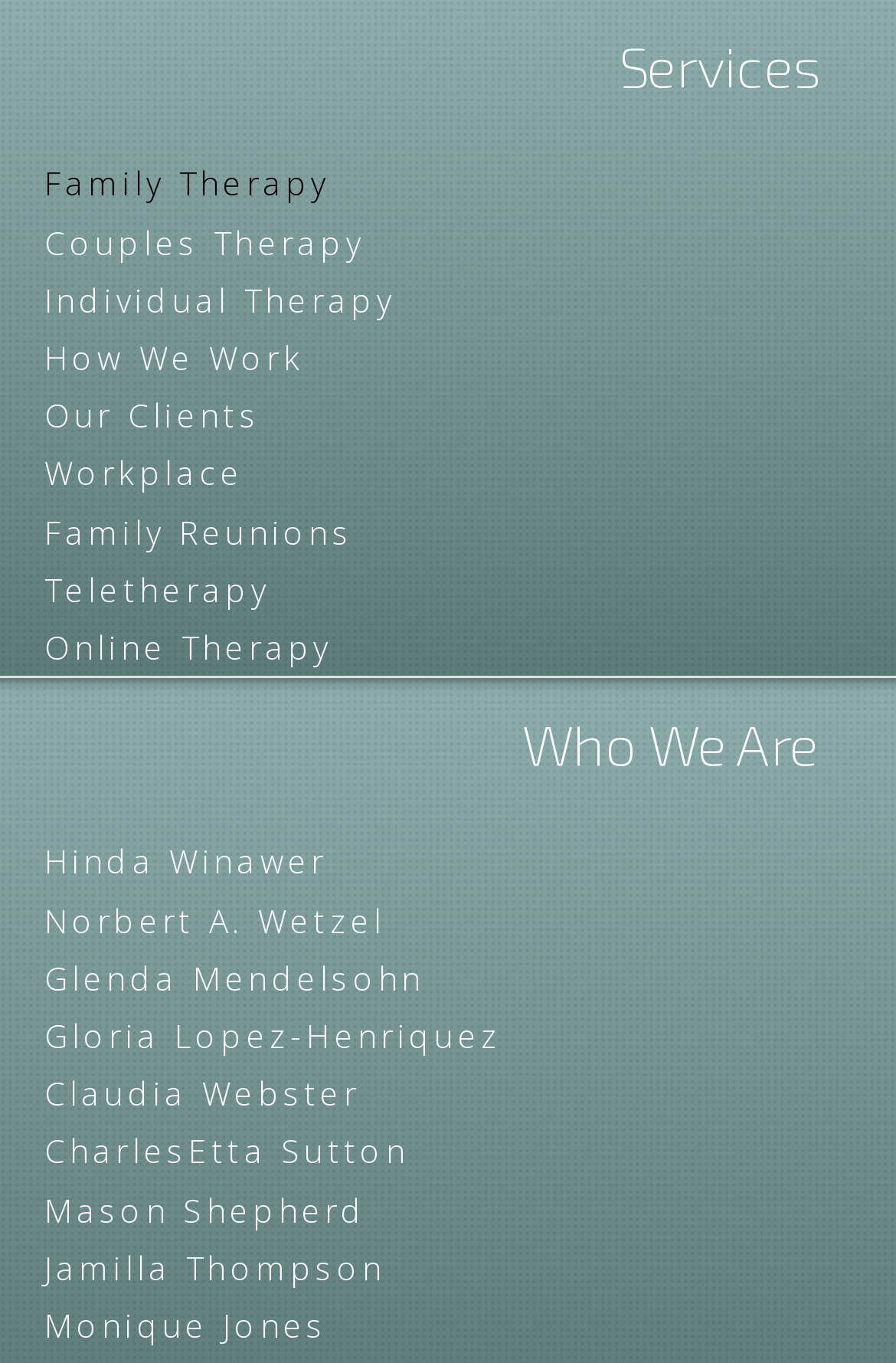Identify the bounding box coordinates of the element that should be clicked to fulfill this task: "Click on Family Therapy". The coordinates should be provided as four float numbers between 0 and 1, i.e., [left, top, right, bottom].

[0.049, 0.119, 0.368, 0.151]